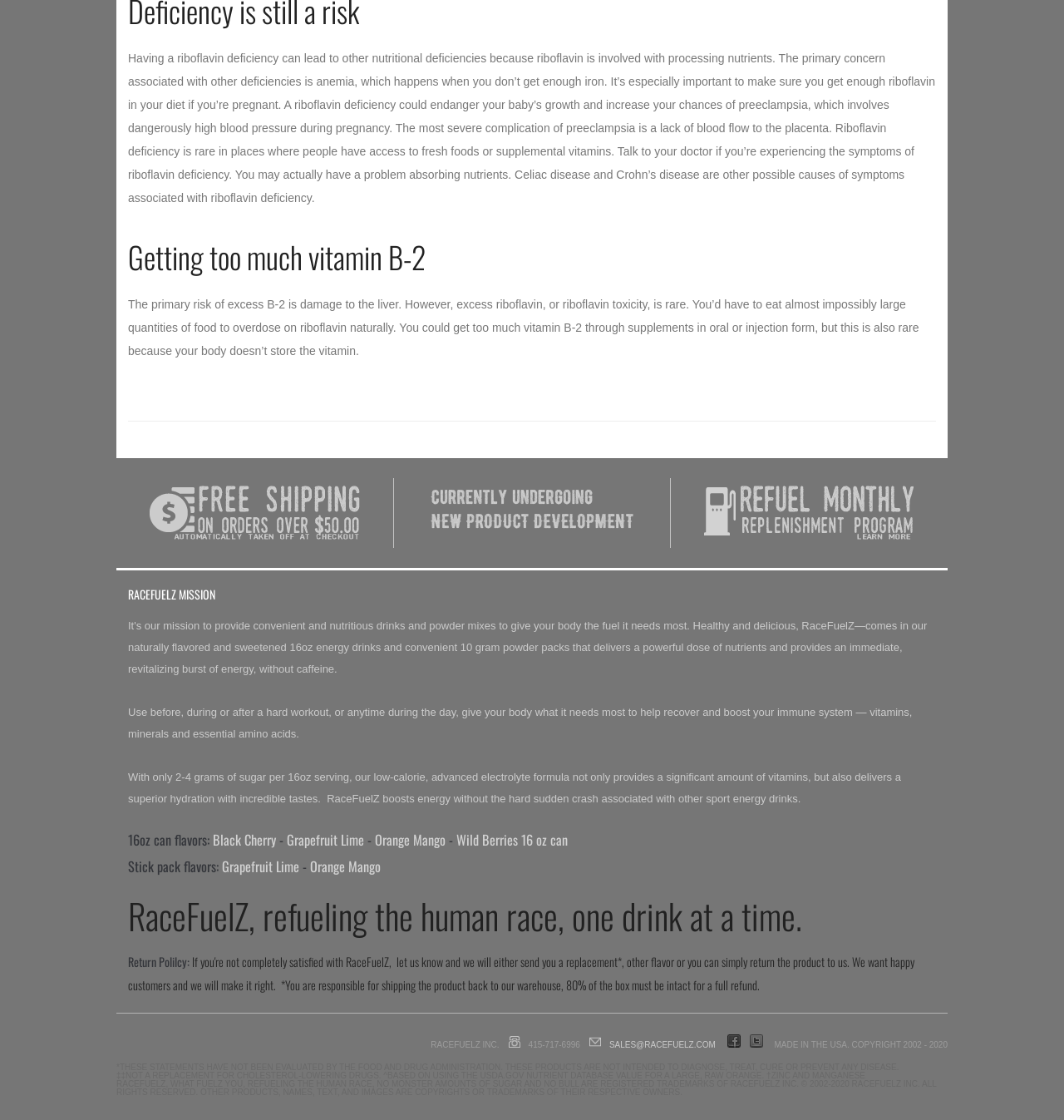Give a one-word or short phrase answer to this question: 
What are the flavors of the 16oz can?

Black Cherry, Grapefruit Lime, Orange Mango, Wild Berries